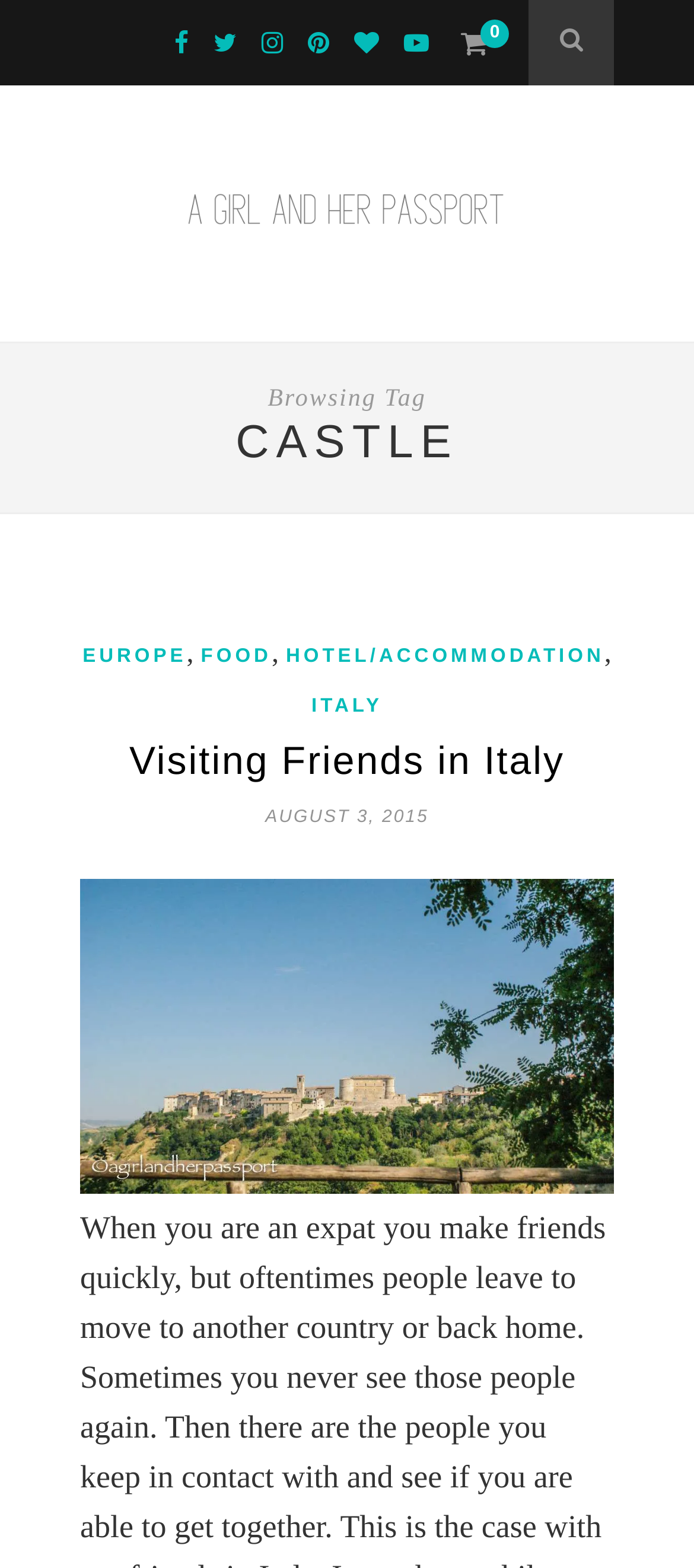Predict the bounding box of the UI element based on the description: "Food". The coordinates should be four float numbers between 0 and 1, formatted as [left, top, right, bottom].

[0.289, 0.411, 0.391, 0.425]